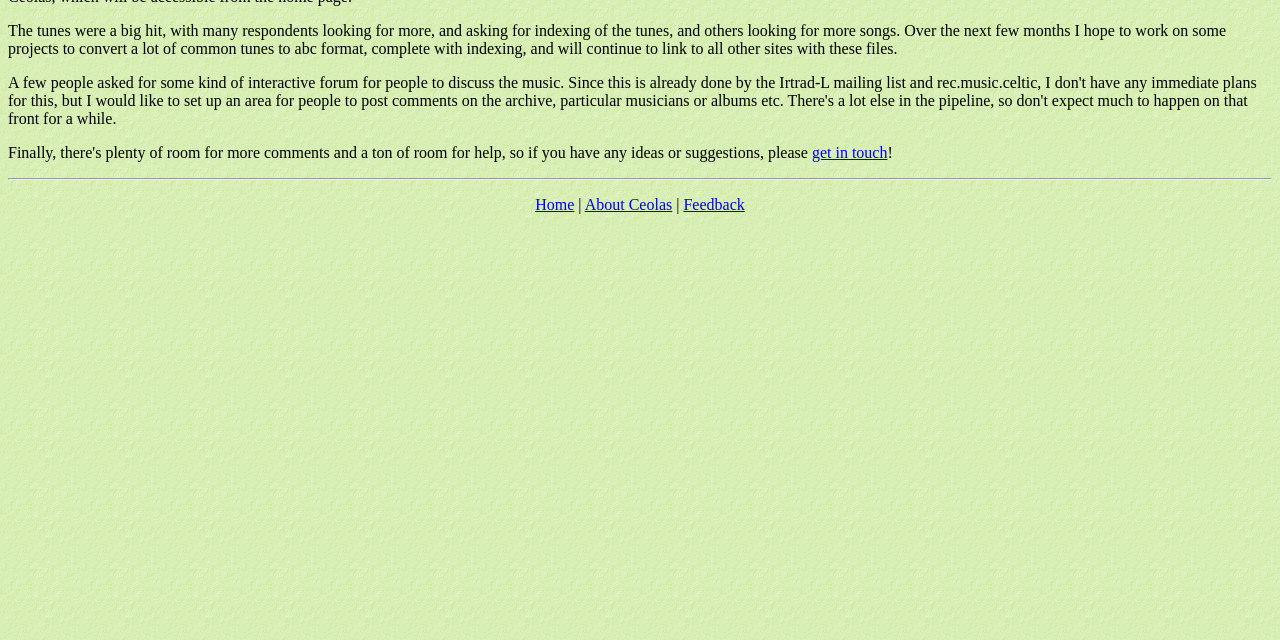Refer to the element description Feedback and identify the corresponding bounding box in the screenshot. Format the coordinates as (top-left x, top-left y, bottom-right x, bottom-right y) with values in the range of 0 to 1.

[0.534, 0.306, 0.582, 0.333]